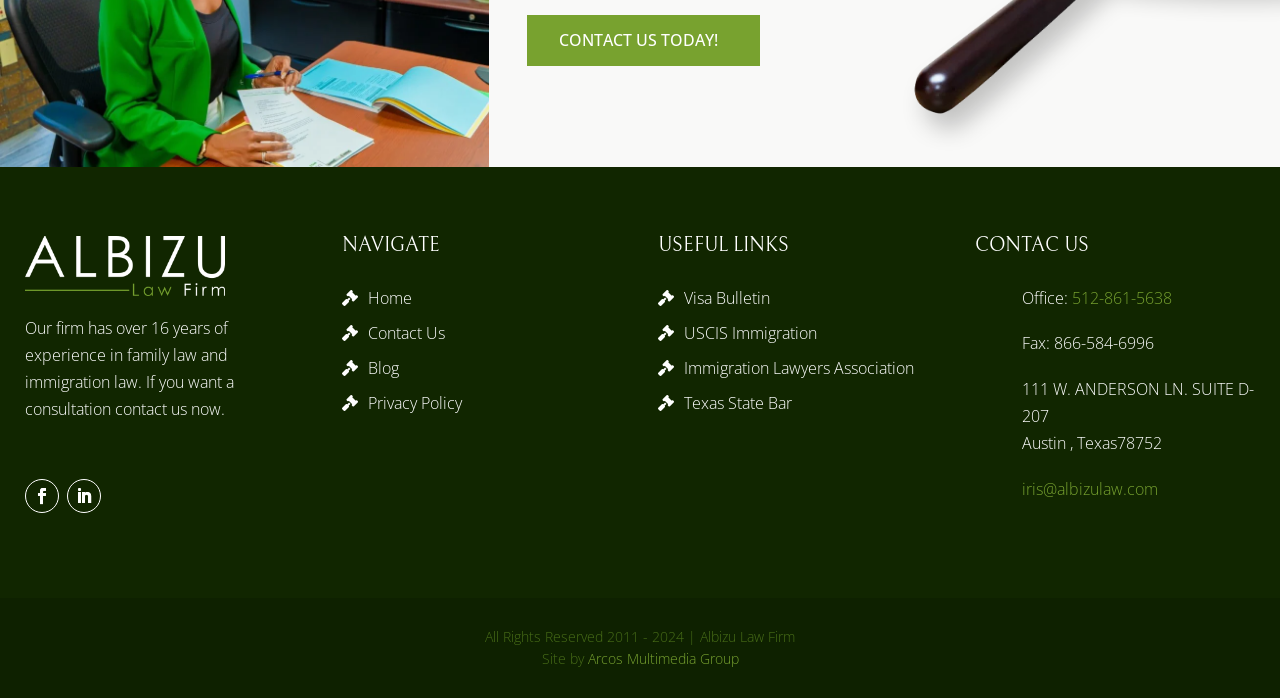Use the information in the screenshot to answer the question comprehensively: What is the name of the company that designed the website?

The answer can be found in the link element with the text 'Arcos Multimedia Group' which is located at the bottom of the webpage, next to the text 'Site by'.